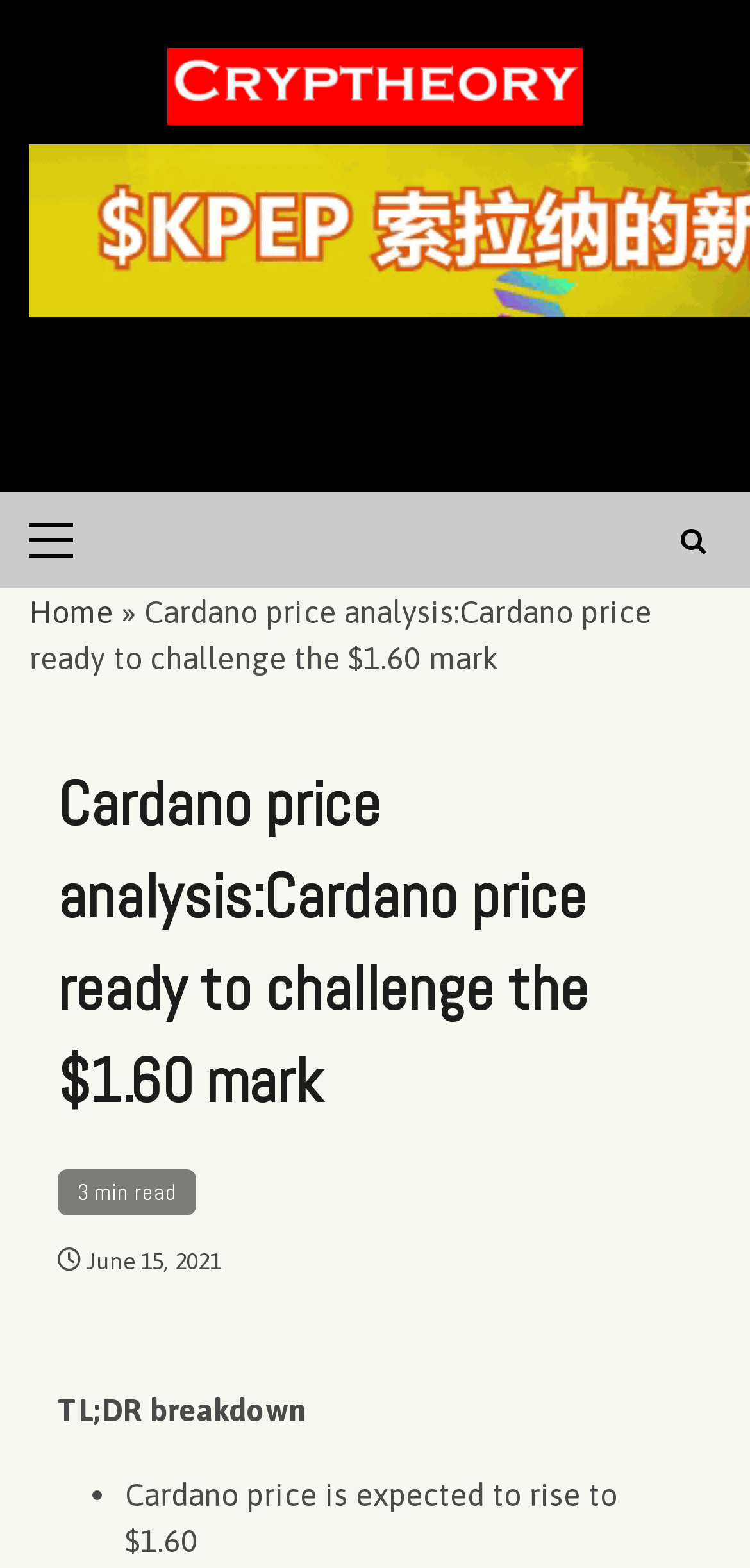Please identify the primary heading of the webpage and give its text content.

Cardano price analysis:Cardano price ready to challenge the $1.60 mark